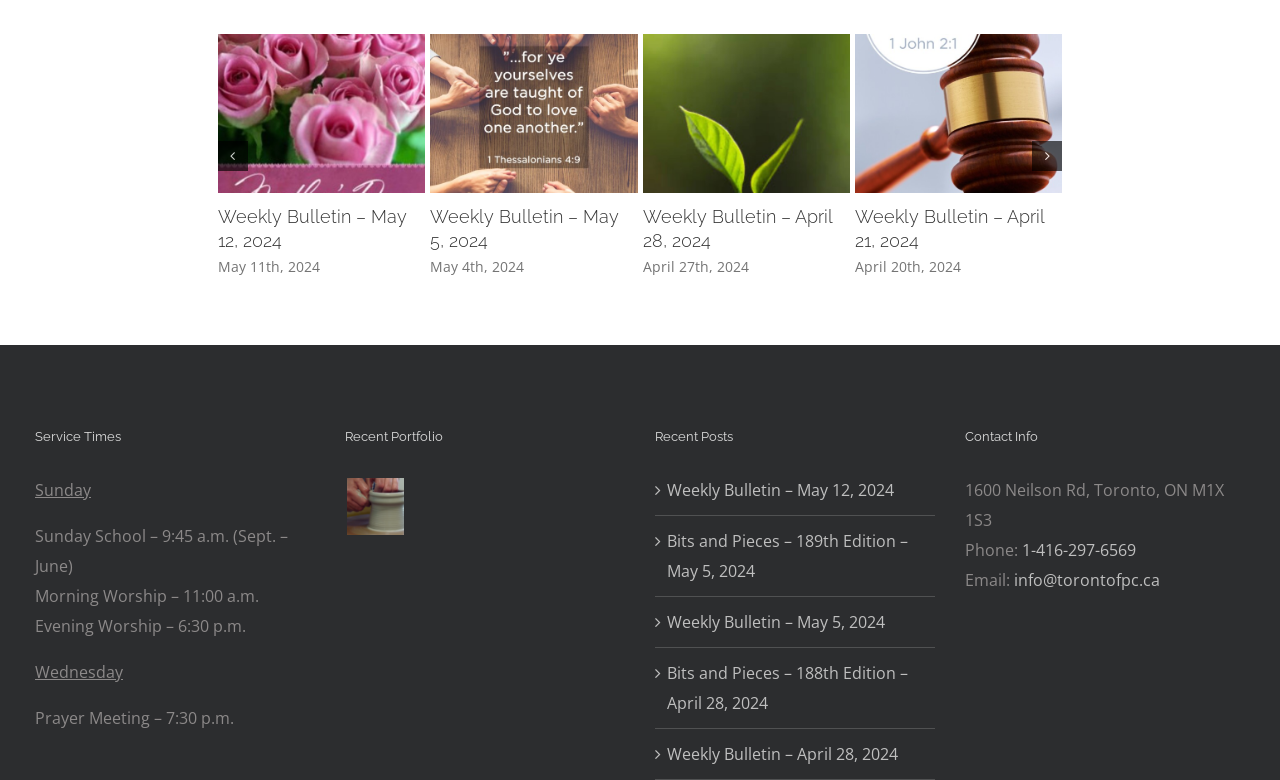Identify the coordinates of the bounding box for the element that must be clicked to accomplish the instruction: "View the 'Weekly Bulletin – February 25, 2024'".

[0.004, 0.265, 0.12, 0.322]